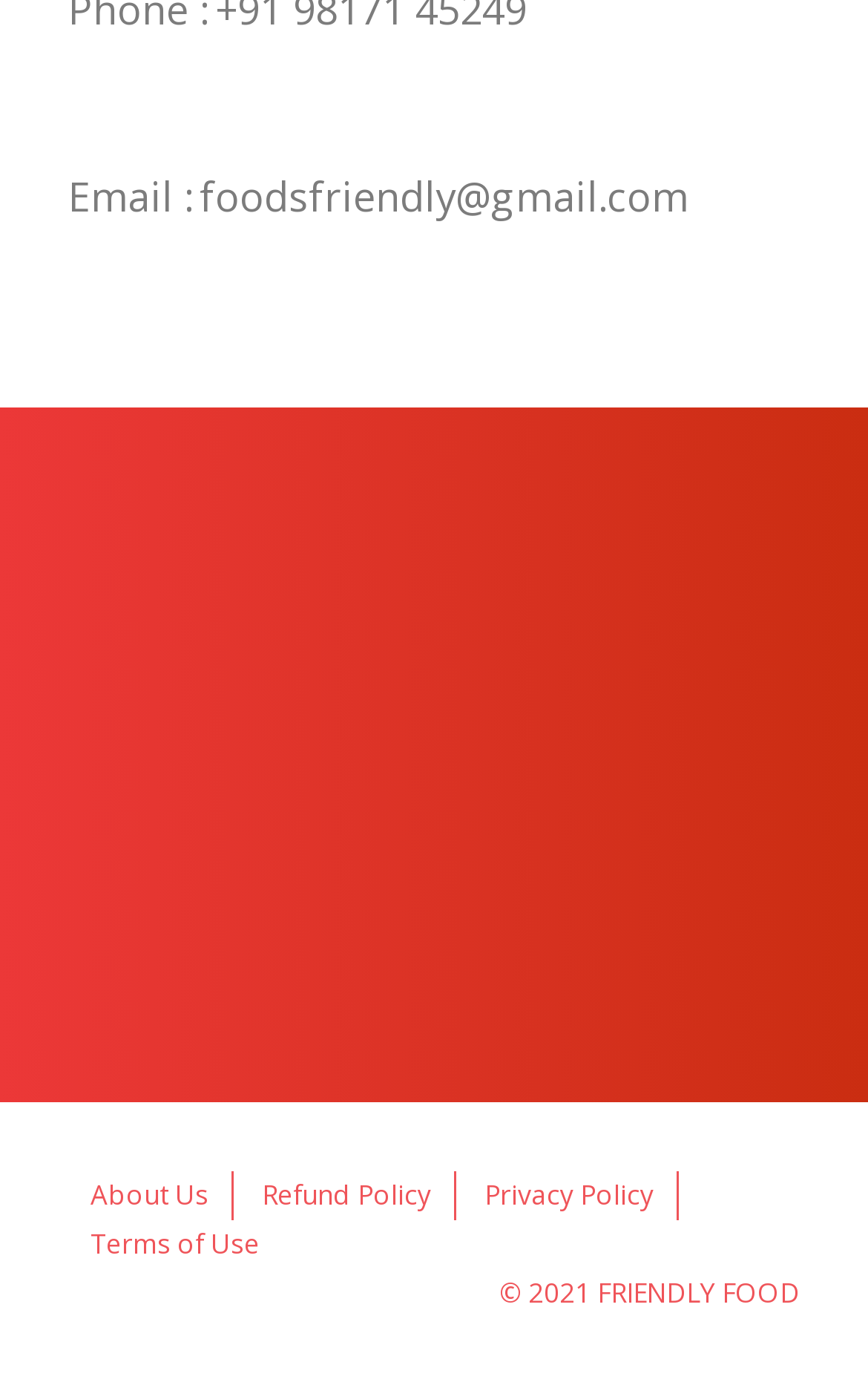Determine the bounding box for the described HTML element: "About Us". Ensure the coordinates are four float numbers between 0 and 1 in the format [left, top, right, bottom].

[0.078, 0.848, 0.266, 0.876]